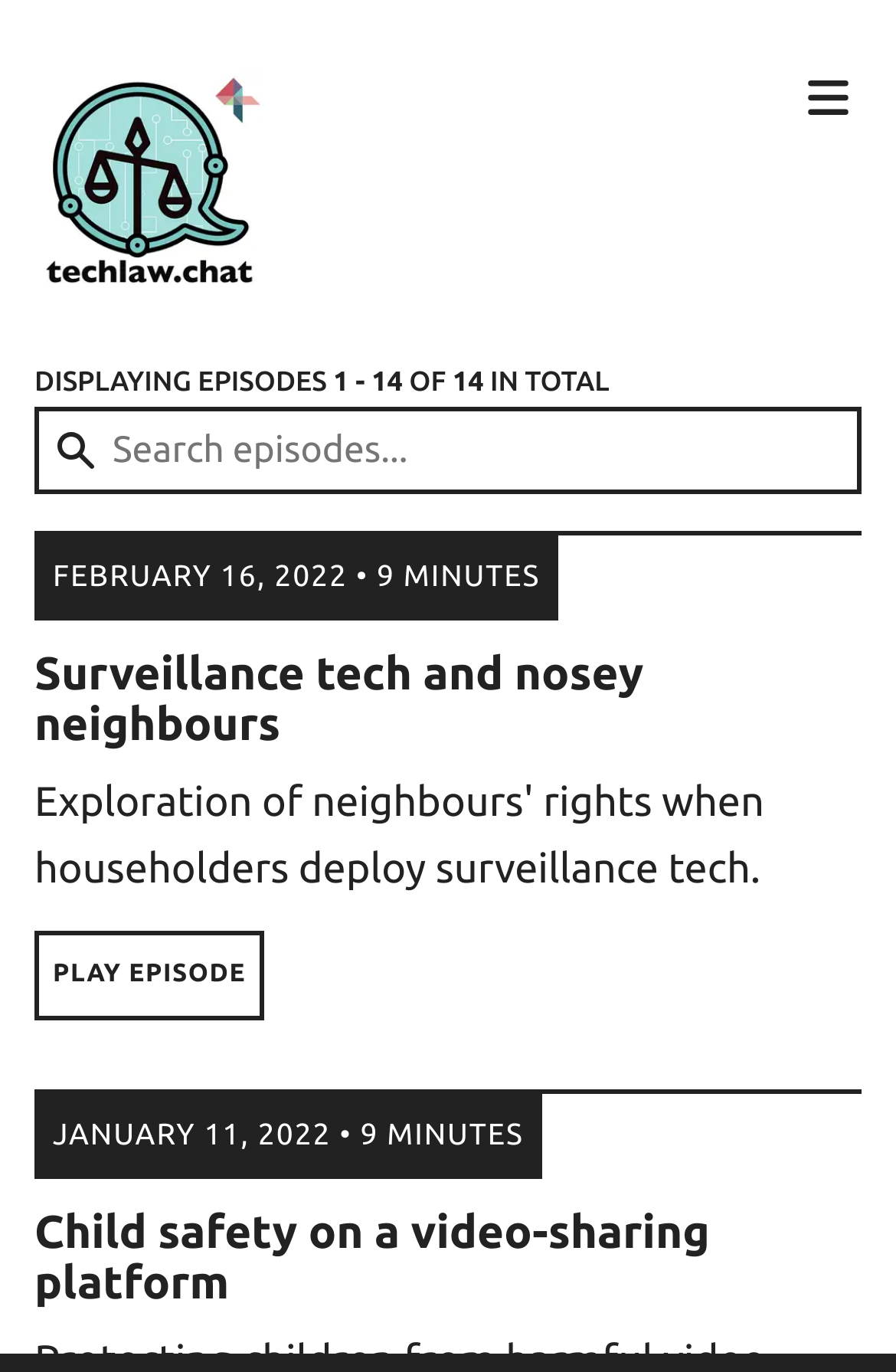Using the provided element description, identify the bounding box coordinates as (top-left x, top-left y, bottom-right x, bottom-right y). Ensure all values are between 0 and 1. Description: title="Home"

[0.038, 0.05, 0.869, 0.218]